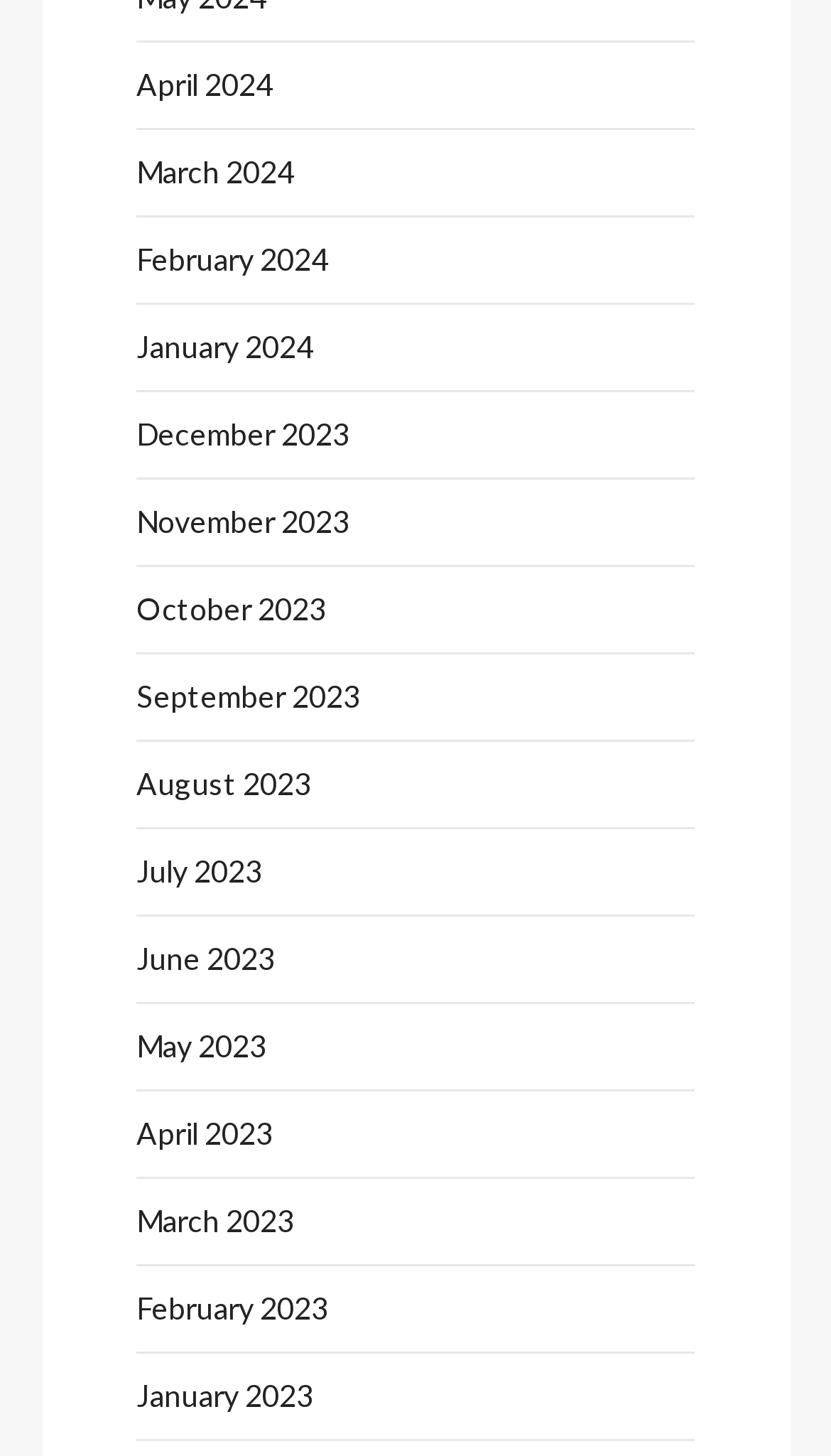Analyze the image and answer the question with as much detail as possible: 
What is the vertical position of 'February 2024' relative to 'January 2024'?

By comparing the y1 and y2 coordinates of the bounding boxes, I found that the 'February 2024' link has a smaller y1 value than the 'January 2024' link, indicating that it is positioned above 'January 2024'.